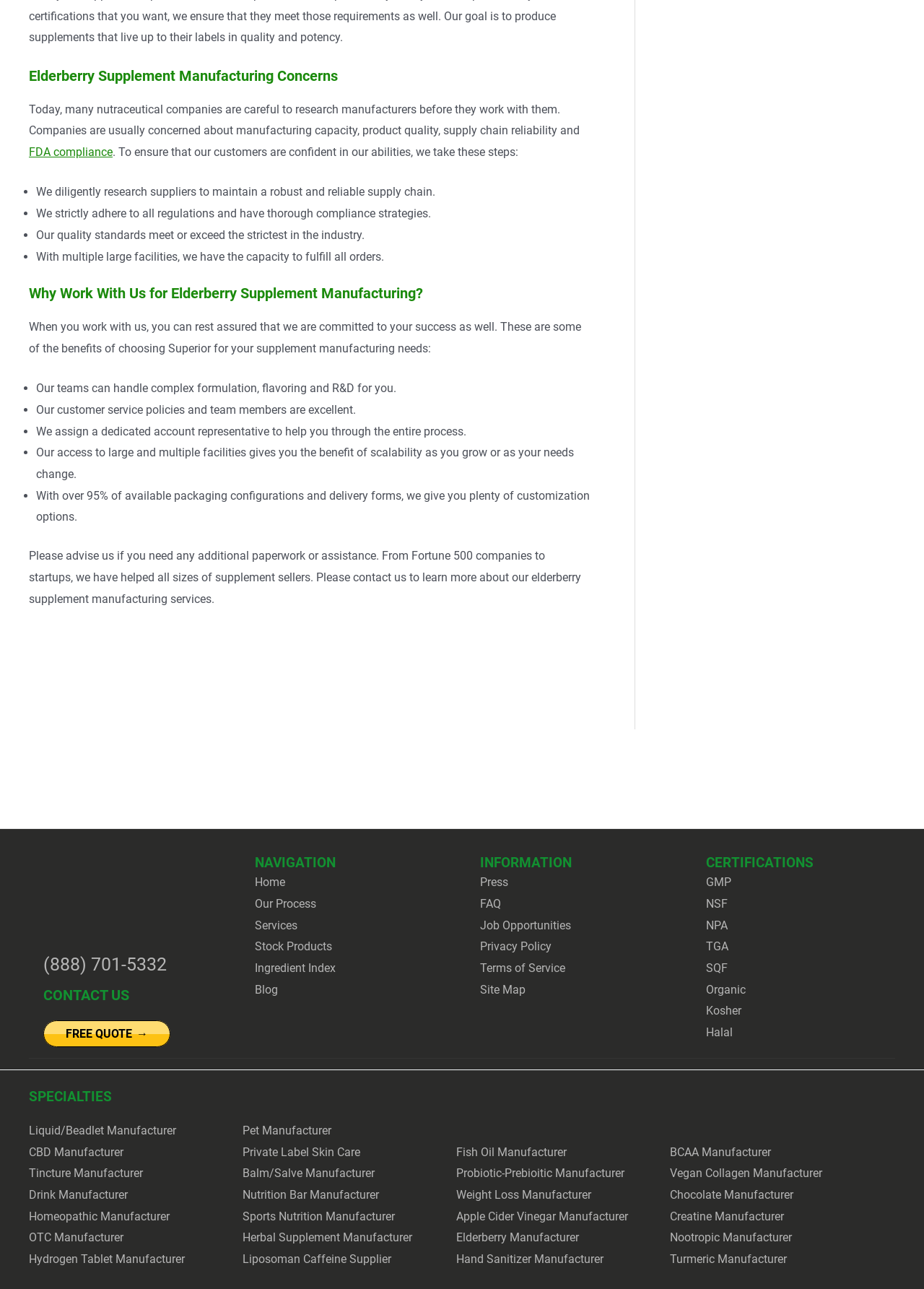Identify the coordinates of the bounding box for the element described below: "Liquid/Beadlet Manufacturer". Return the coordinates as four float numbers between 0 and 1: [left, top, right, bottom].

[0.031, 0.872, 0.191, 0.882]